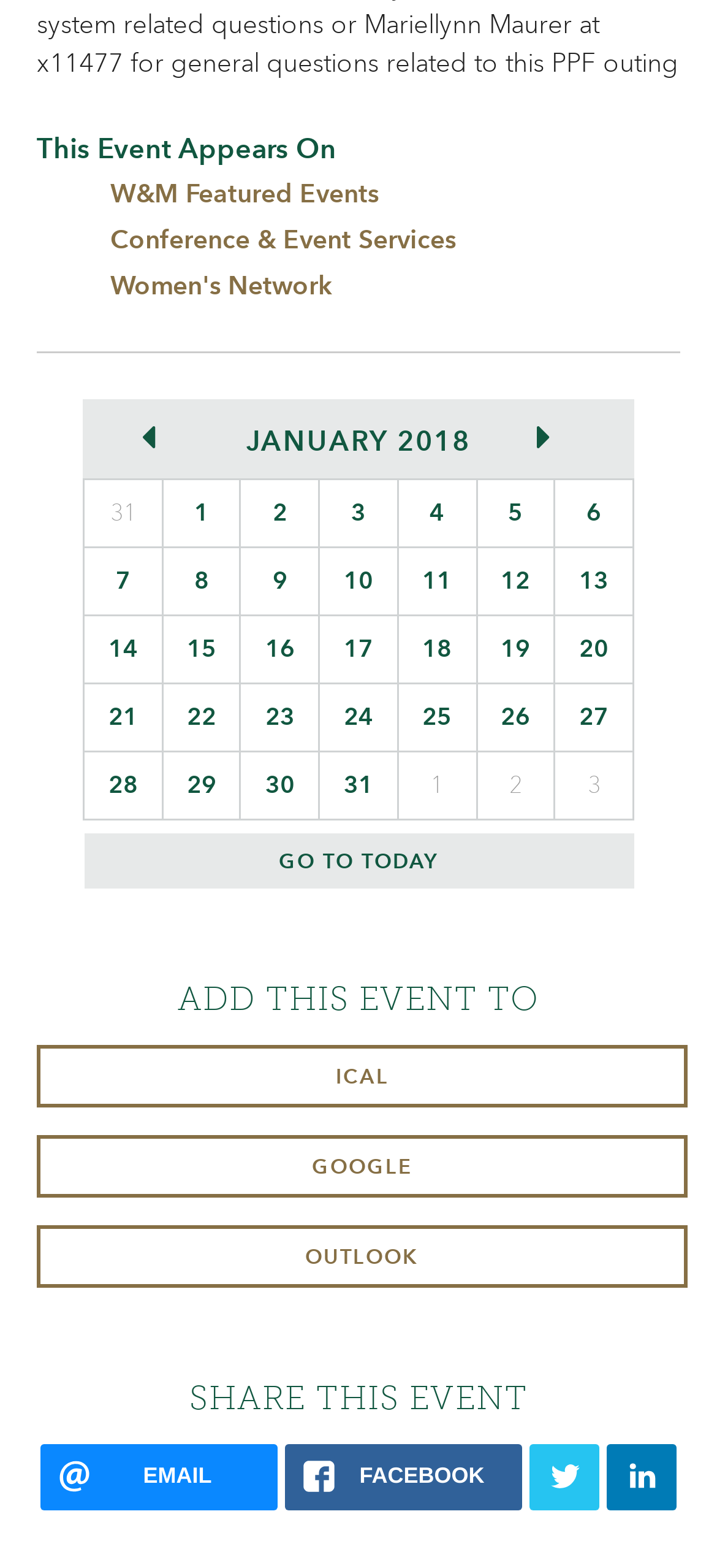Please identify the bounding box coordinates of the area that needs to be clicked to fulfill the following instruction: "Click on 'NEXT MONTH'."

[0.713, 0.254, 0.838, 0.302]